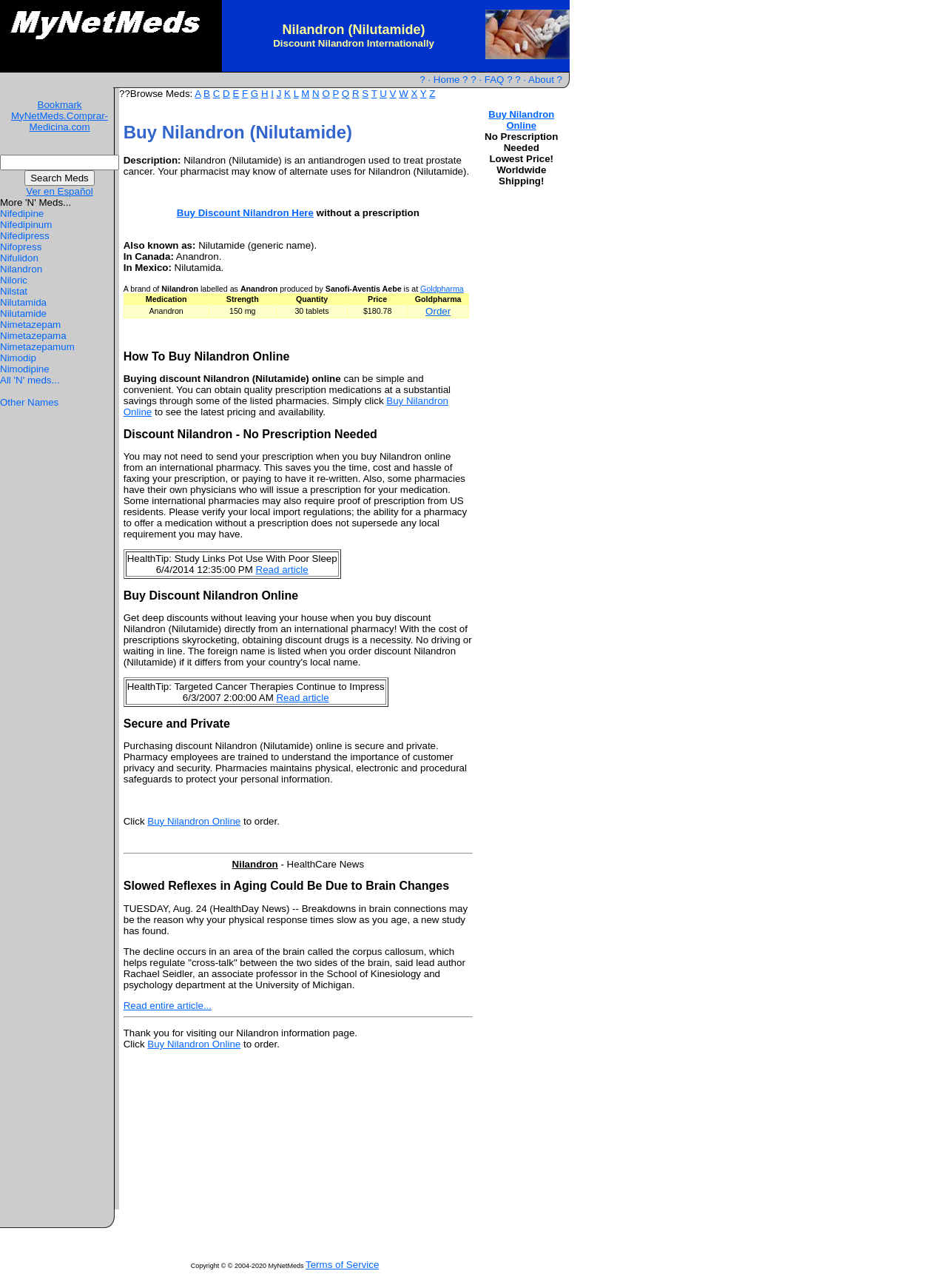Pinpoint the bounding box coordinates of the area that should be clicked to complete the following instruction: "Read HealthTip: Targeted Cancer Therapies Continue to Impress". The coordinates must be given as four float numbers between 0 and 1, i.e., [left, top, right, bottom].

[0.292, 0.538, 0.347, 0.546]